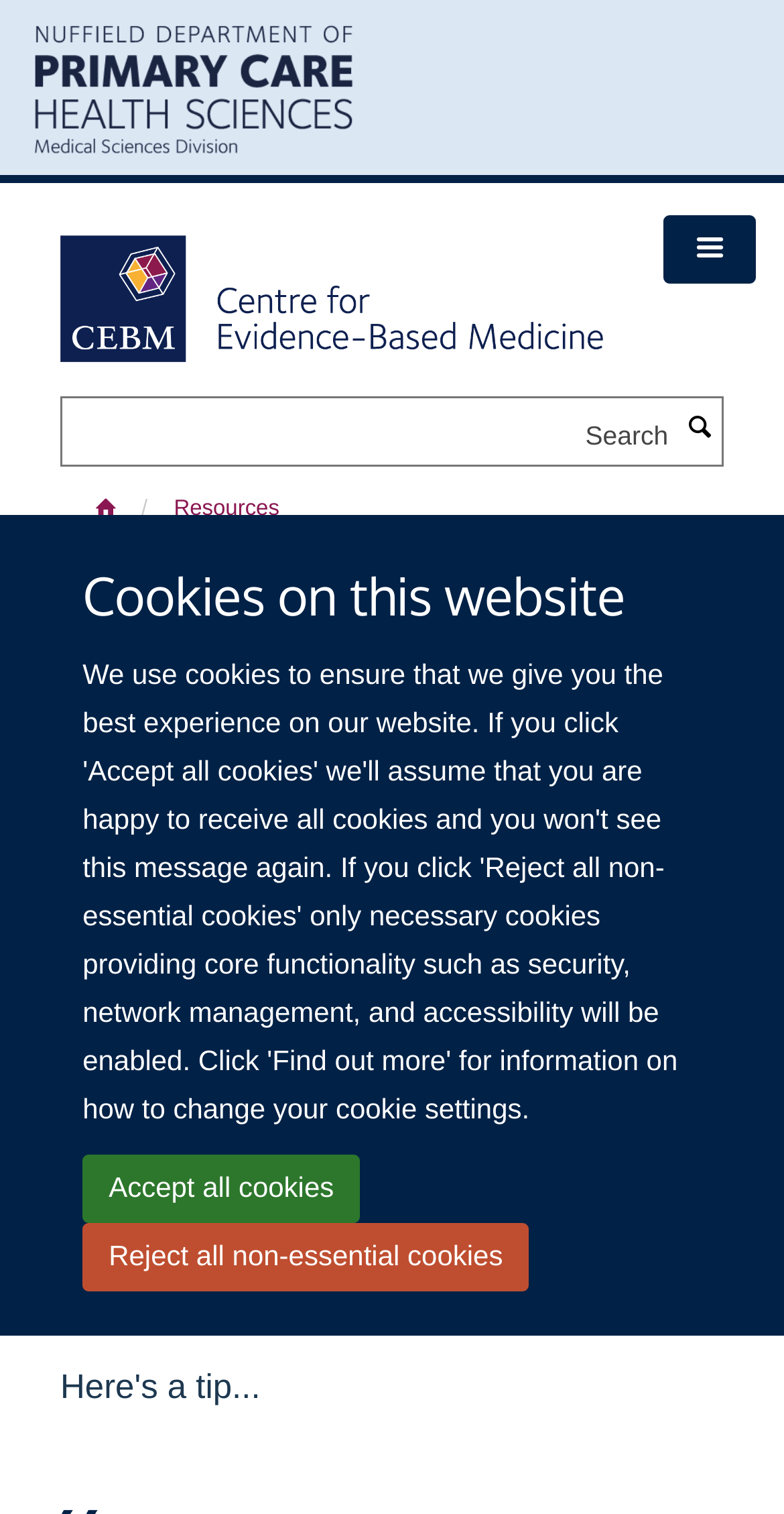Offer a detailed explanation of the webpage layout and contents.

The webpage is about data extraction tips for meta-analysis, specifically focusing on pooling relative risk data with different definitions of high vs low. 

At the top left corner, there is a link to skip to the main content. Below it, there is a heading about cookies on the website, accompanied by two links to accept or reject cookies. 

On the top left side, there are two links with corresponding images, one for the Nuffield Department of Primary Care Health Sciences, University of Oxford, and the other for the Centre for Evidence-Based Medicine (CEBM), University of Oxford. 

On the top right side, there is a button to toggle the menu. Below it, there is a search bar with a search button and a static text "Search". 

Below the search bar, there are three links: one with an icon, one for "Resources", and one for the current page, "Data extraction tips for meta-analysis". 

The main content starts with a heading and a static text, both asking the question "Can I pool relative risk data that are given for different definitions of high vs low?". 

Below the question, there is a figure with an image of two stick figure people with traffic light style heads. 

At the very bottom of the page, there is a static text with a non-breaking space character.